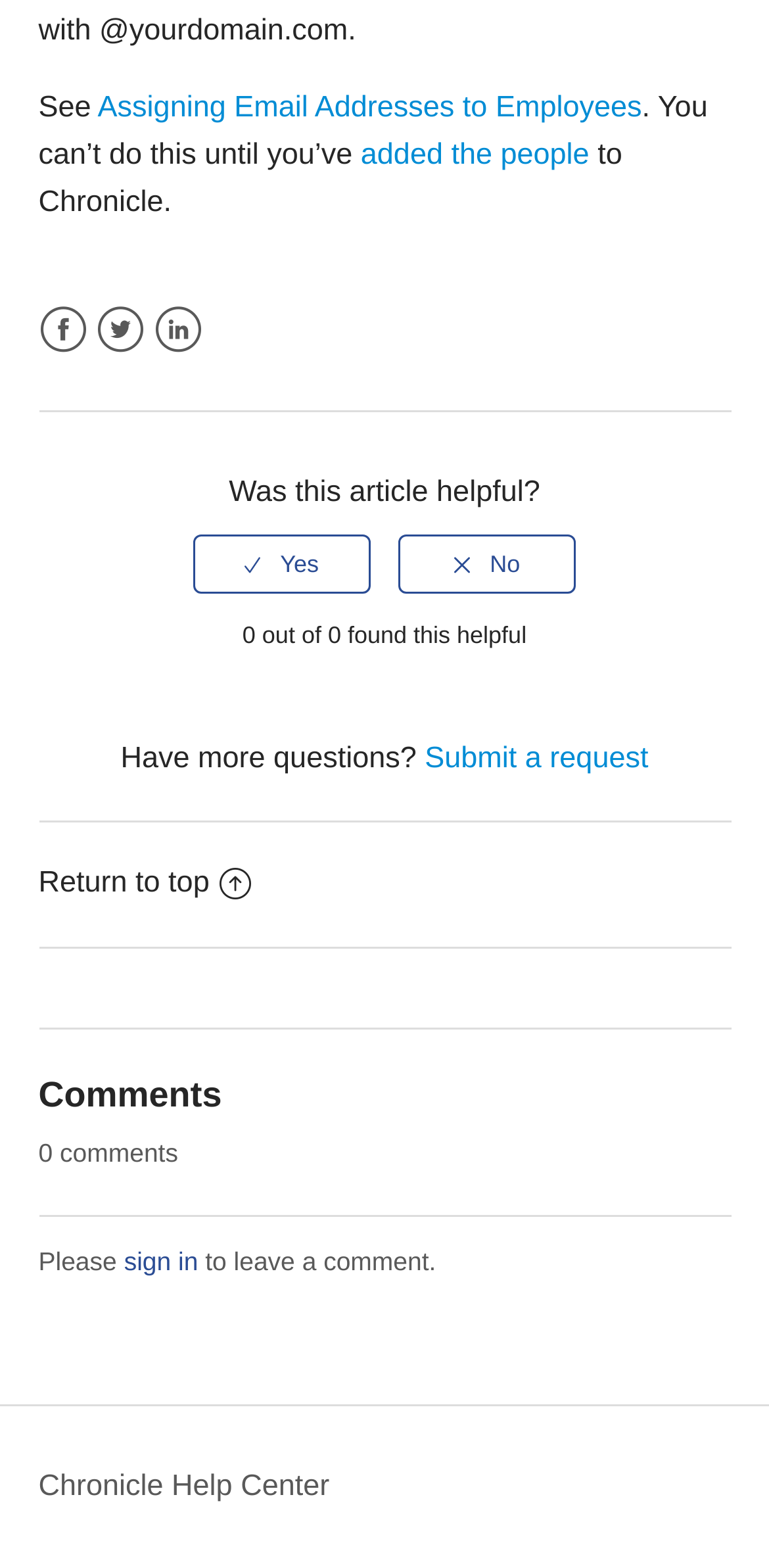Calculate the bounding box coordinates of the UI element given the description: "sign in".

[0.161, 0.795, 0.258, 0.814]